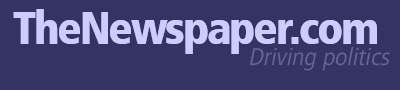Generate an in-depth description of the image you see.

The image features the logo of TheNewspaper.com, a website dedicated to covering issues related to law, politics, and civil liberties. The logo is prominently displayed with the text "TheNewspaper.com" in a bold, prominent font, emphasizing the site's focus on delivering news and insights on legal matters and traffic enforcement. Below the main logo, the tagline "Driving politics" highlights the publication's commitment to engaging in discussions that influence the political landscape, particularly around themes of justice and governance. The overall design is clean, leveraging a dark blue background that contrasts with the lighter text, making it visually appealing and easy to read.